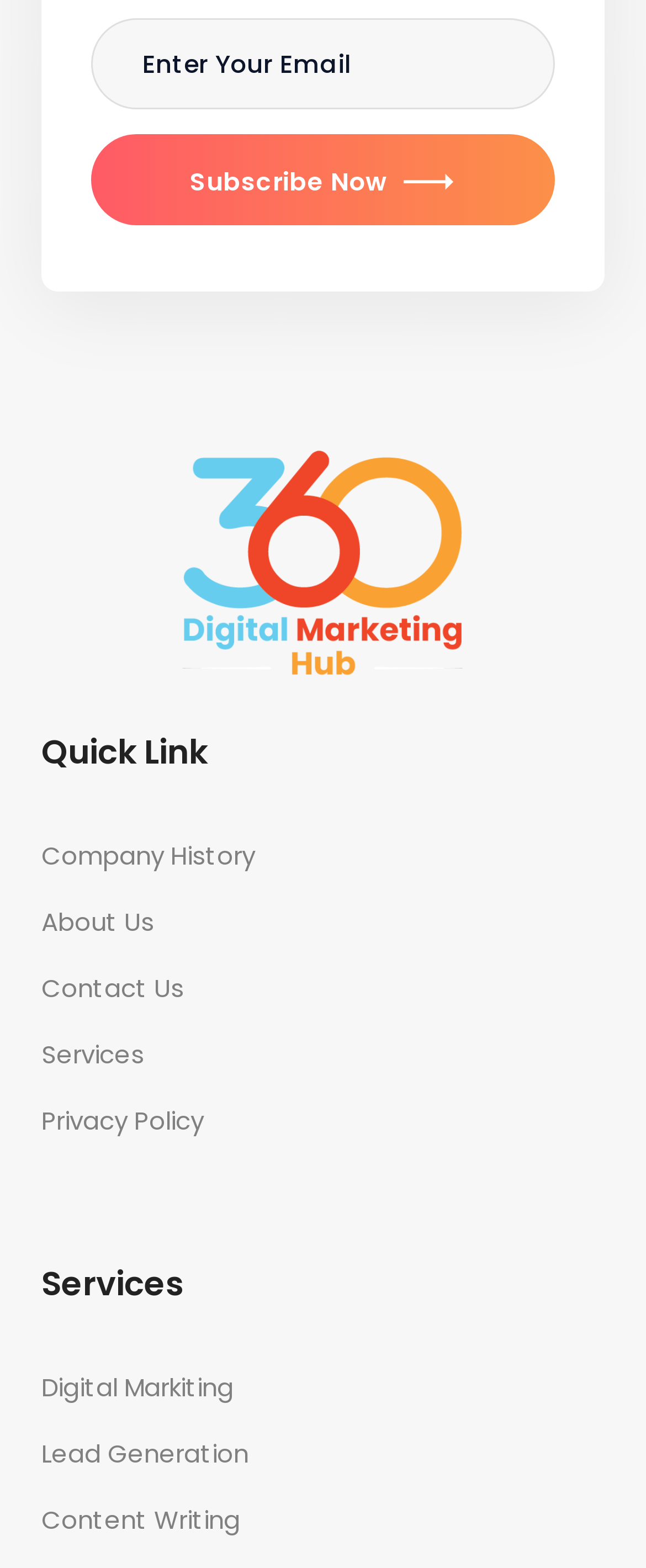Identify the bounding box for the described UI element: "Services".

[0.064, 0.659, 0.223, 0.686]